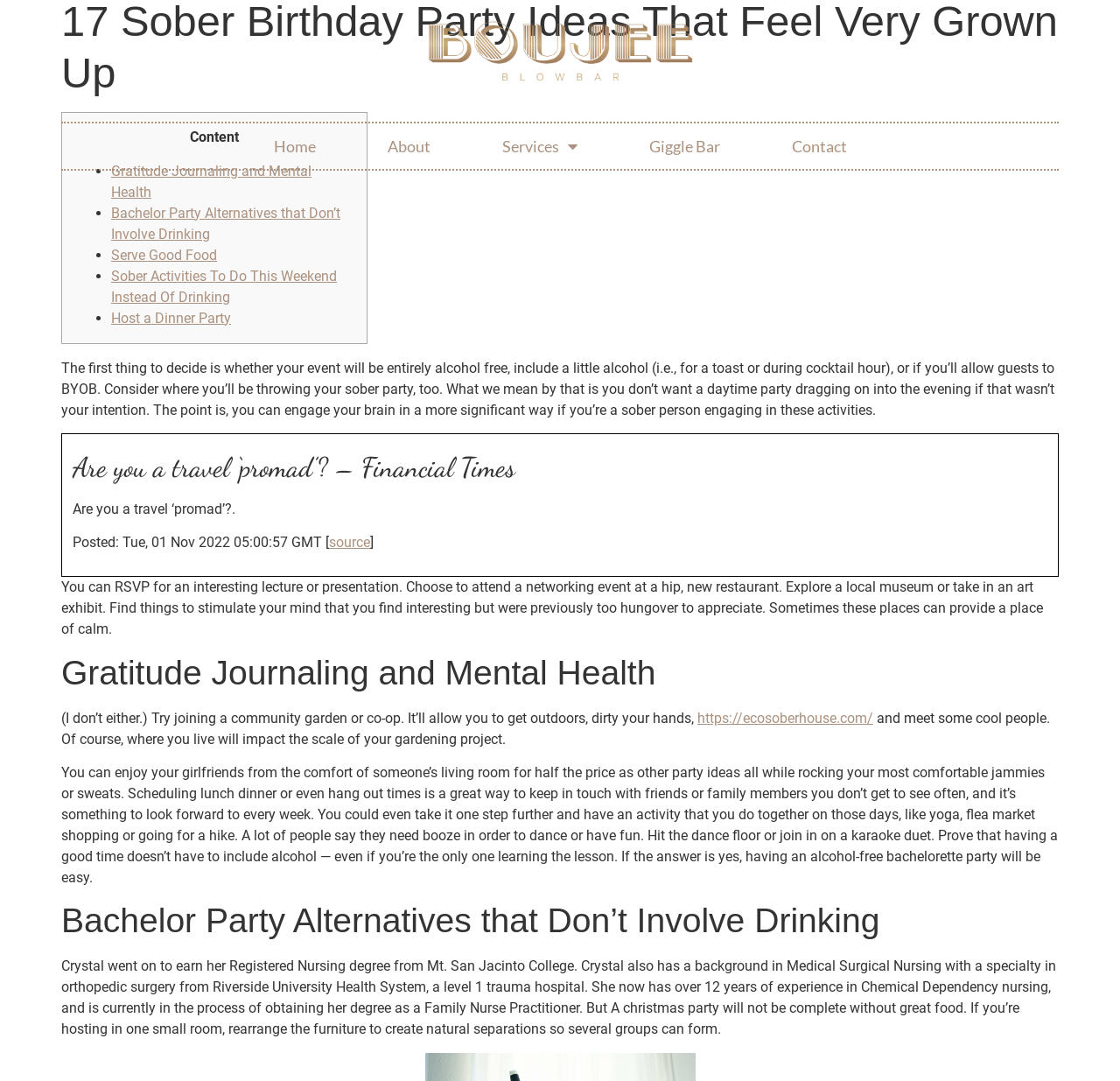Locate the bounding box coordinates of the clickable part needed for the task: "Click on 'Home'".

[0.212, 0.114, 0.314, 0.156]